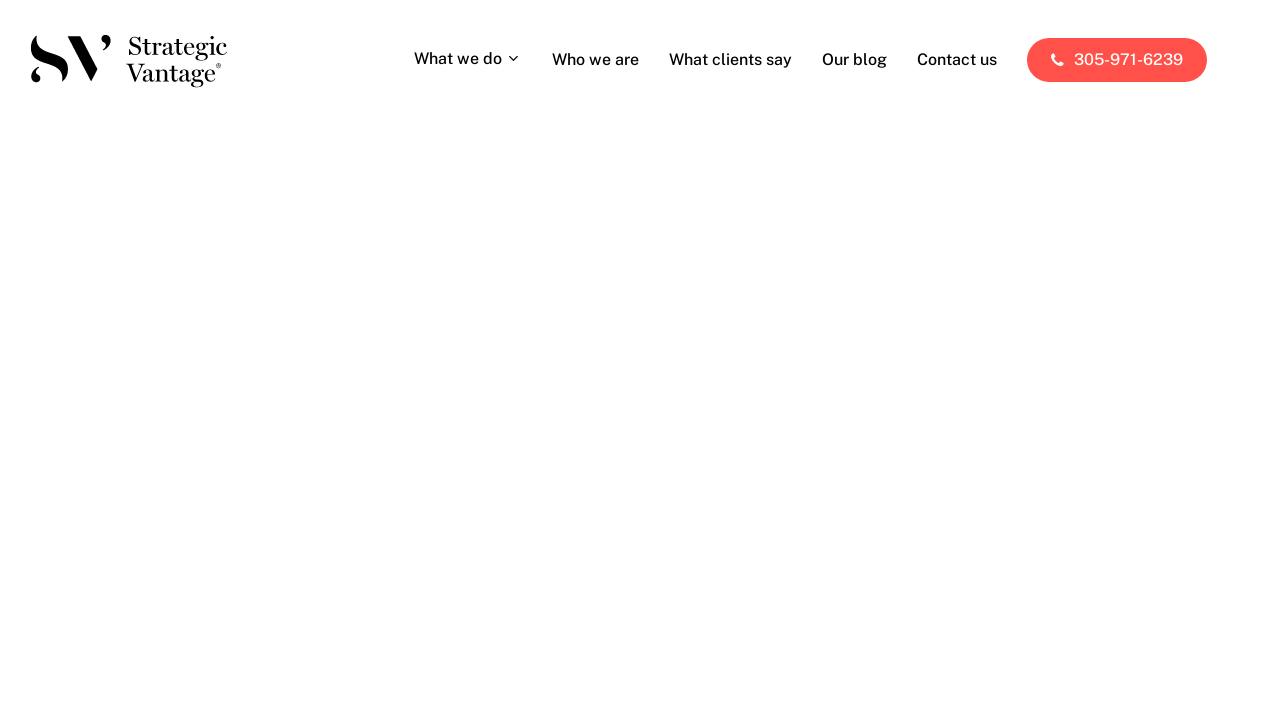What is the name of the company?
Look at the screenshot and provide an in-depth answer.

I determined the answer by looking at the top-left corner of the webpage, where I found a link and an image with the same name 'Strategic Vantage', which is likely the company name.